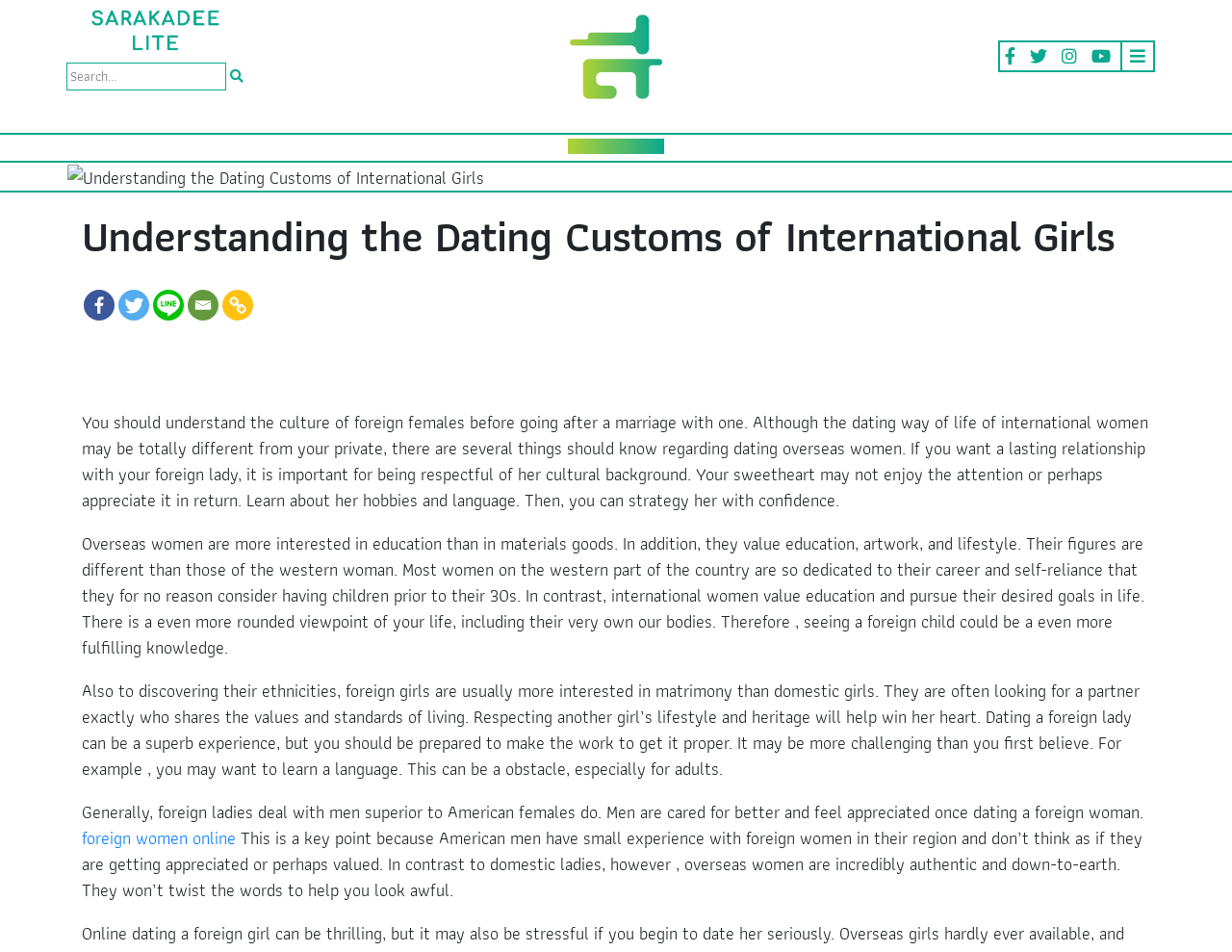Provide a brief response to the question below using one word or phrase:
What is the main topic of this webpage?

Dating international girls